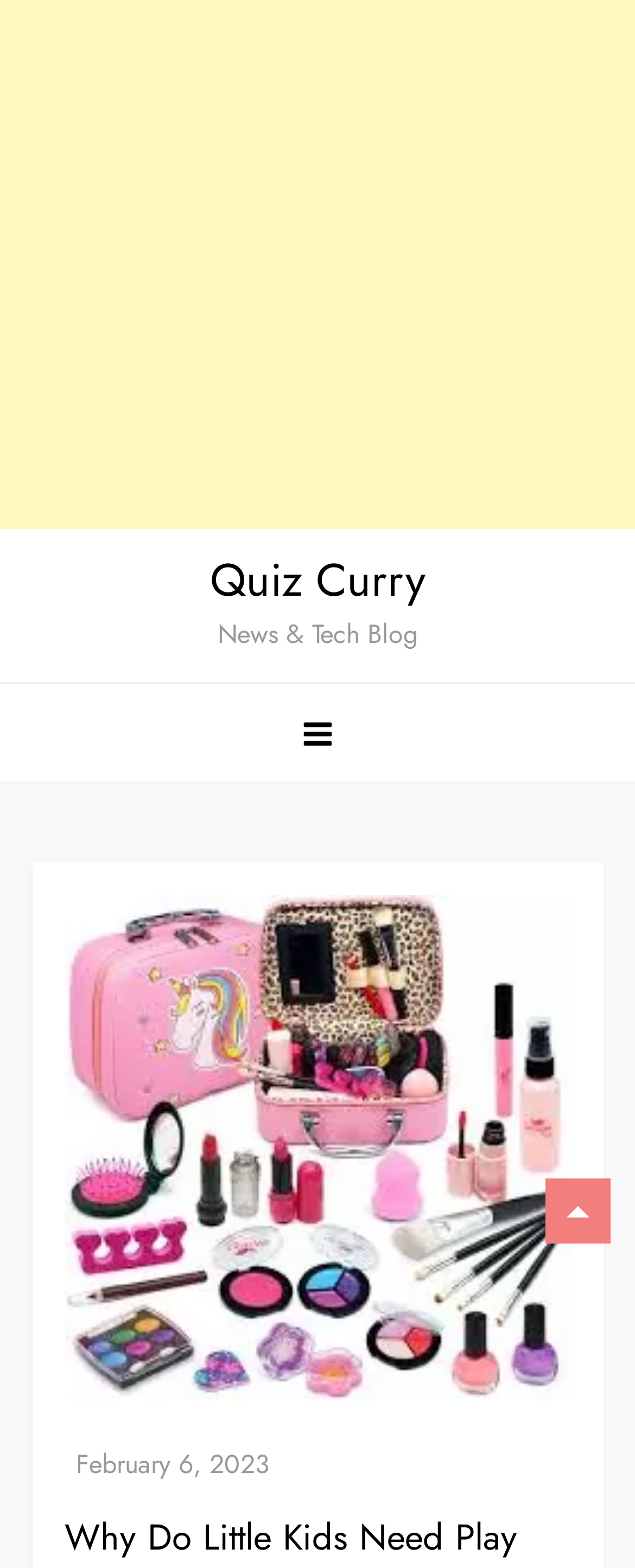Please answer the following question using a single word or phrase: 
What is the date of the article?

February 6, 2023